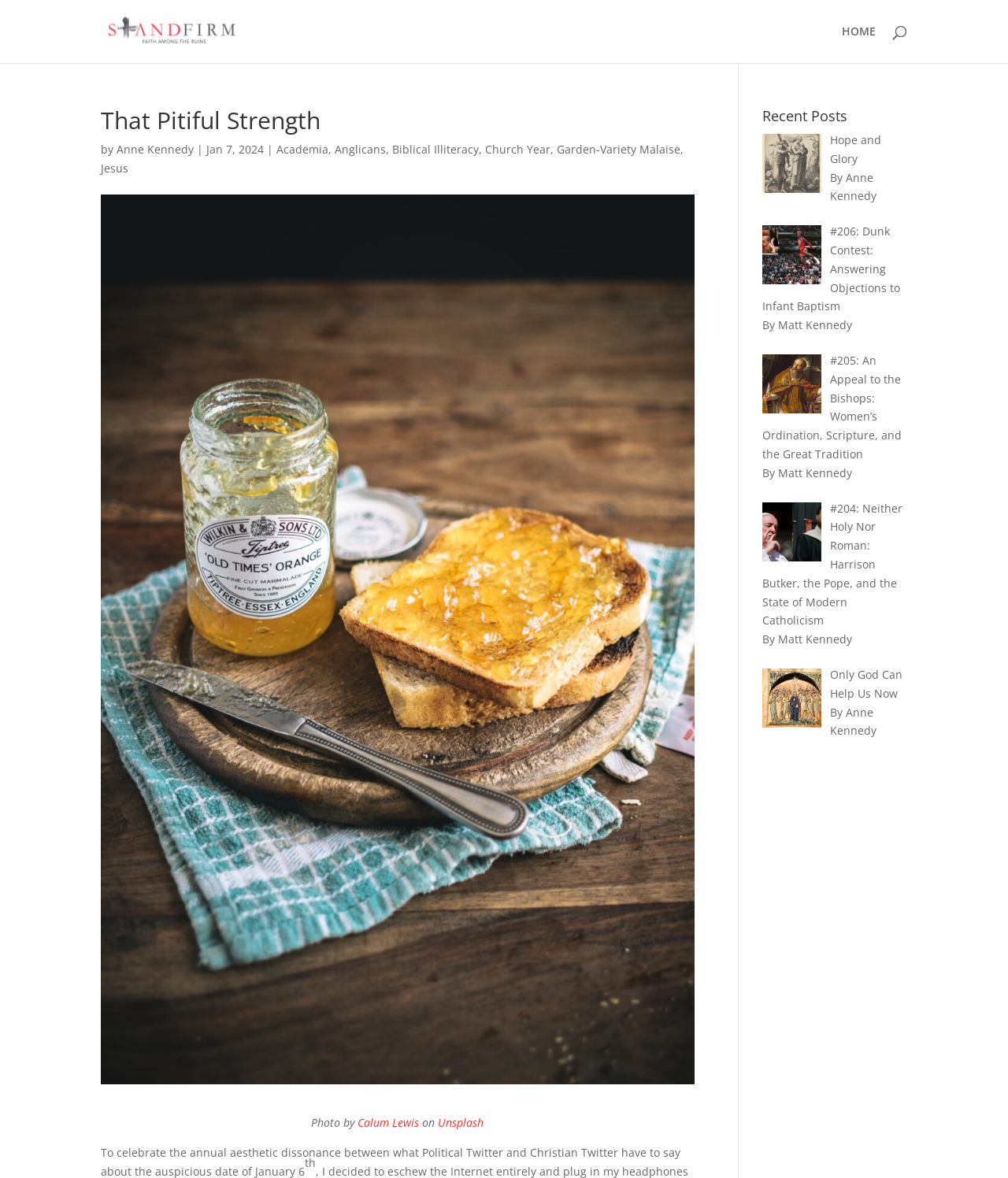Please determine the bounding box coordinates of the clickable area required to carry out the following instruction: "View the article '#206: Dunk Contest: Answering Objections to Infant Baptism'". The coordinates must be four float numbers between 0 and 1, represented as [left, top, right, bottom].

[0.756, 0.19, 0.893, 0.266]